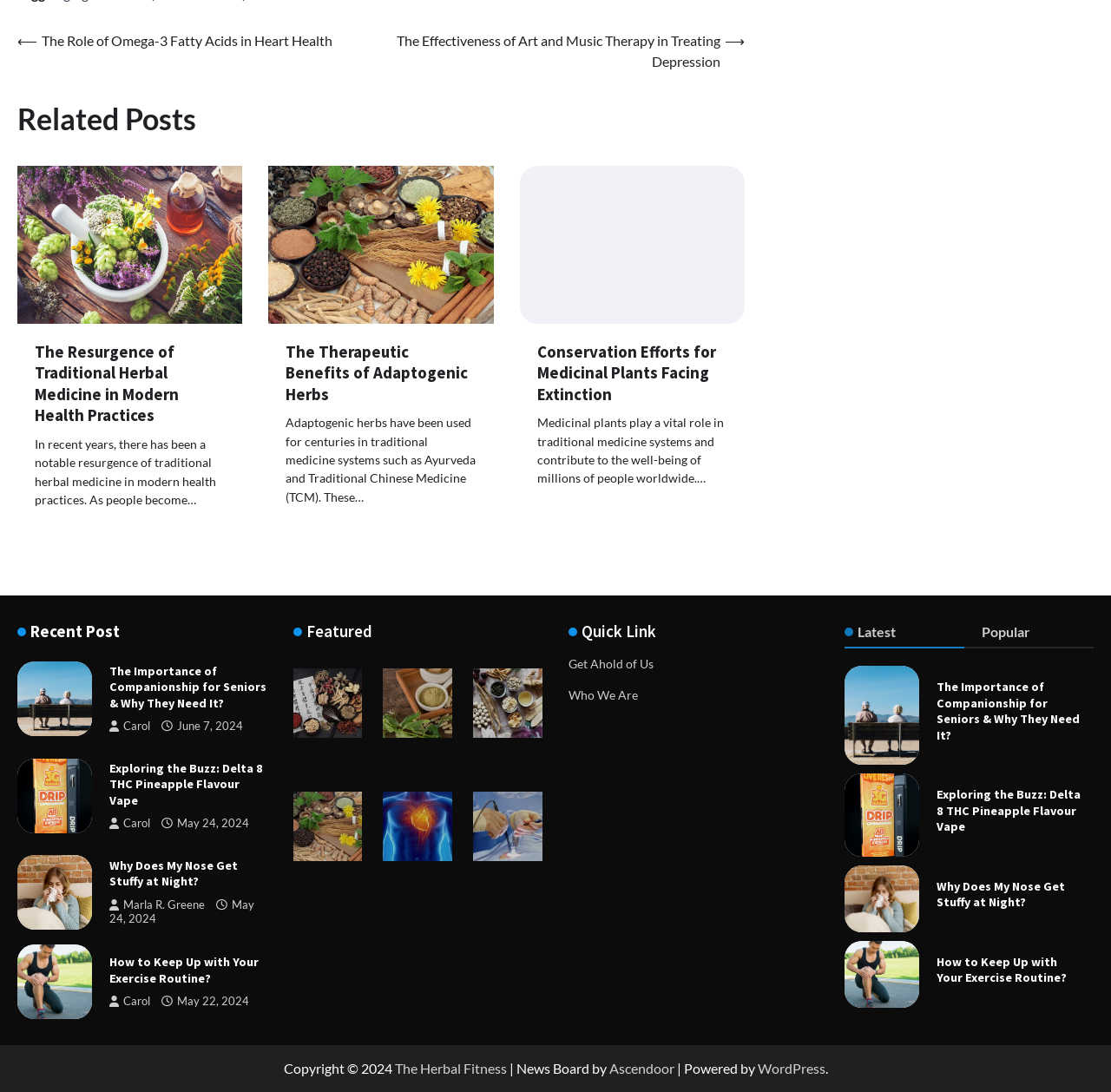For the element described, predict the bounding box coordinates as (top-left x, top-left y, bottom-right x, bottom-right y). All values should be between 0 and 1. Element description: Marla R. Greene

[0.099, 0.823, 0.185, 0.834]